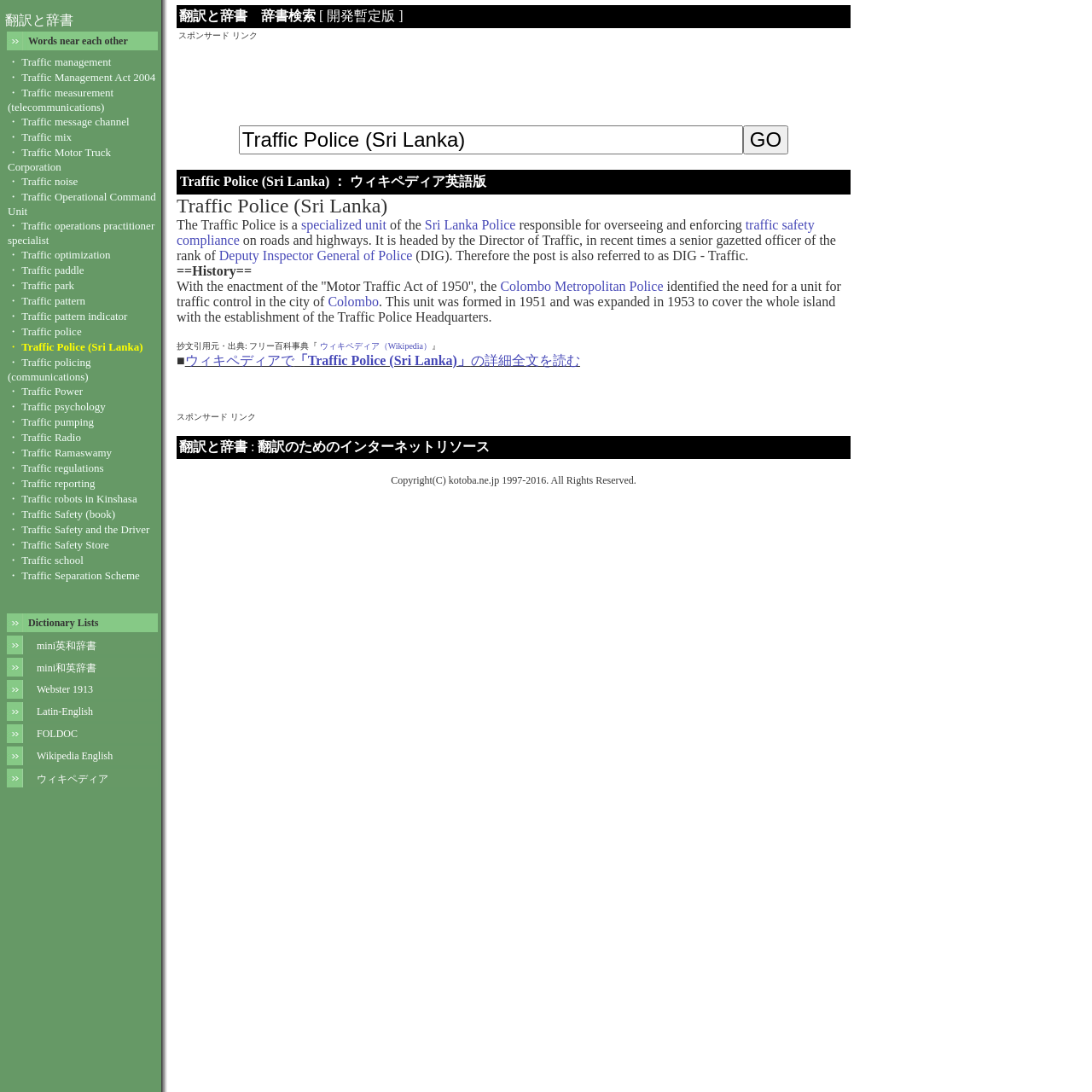Describe all the visual and textual components of the webpage comprehensively.

The webpage is about Traffic Police in Sri Lanka. At the top, there is a table with a list of related terms, including "Traffic management", "Traffic measurement", "Traffic police", and many others. Below this table, there are several sections with links to different dictionaries and resources, such as "mini英和辞書", "Webster 1913", and "Wikipedia English".

The main content of the page is a detailed article about the Traffic Police in Sri Lanka, which is a specialized unit of the Sri Lanka Police responsible for overseeing and enforcing traffic safety compliance on roads and highways. The article provides information on the history of the Traffic Police, including its establishment in 1951 and expansion in 1953. It also mentions the Director of Traffic, who is a senior gazetted officer of the rank of Deputy Inspector General of Police (DIG).

Throughout the page, there are several links to sponsored advertisements and resources, including a link to read the full article on Wikipedia. At the bottom of the page, there is a copyright notice and a link to the website's terms of use.